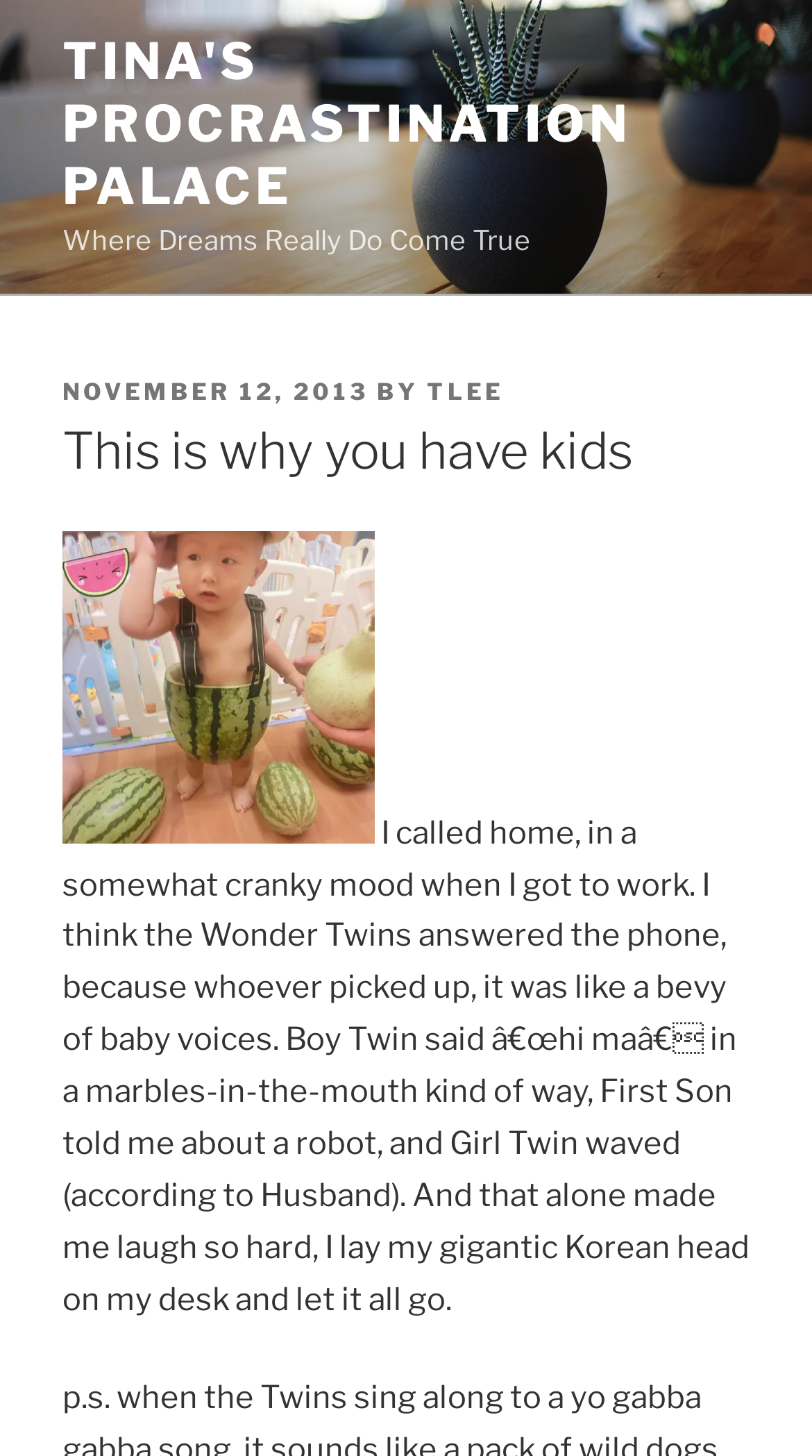Explain the features and main sections of the webpage comprehensively.

This webpage appears to be a personal blog post titled "This is why you have kids – Tina's ProcrastiNation Palace". At the top, there is a prominent link to the blog's main page, "TINA'S PROCRASTINATION PALACE", accompanied by a tagline "Where Dreams Really Do Come True". 

Below the title, there is a header section that contains metadata about the post, including the date "NOVEMBER 12, 2013", the author "TLEE", and a label "POSTED ON". 

The main content of the post is a personal anecdote about the author's experience calling home and being greeted by their children's voices. The text is quite lengthy and describes the author's emotional response to the interaction. 

To the left of the main text, there is a large image, likely a photo, with a caption "ku-xlarge". The image takes up a significant portion of the page, spanning from the middle to the bottom. 

Overall, the webpage has a simple layout with a clear focus on the blog post's content.